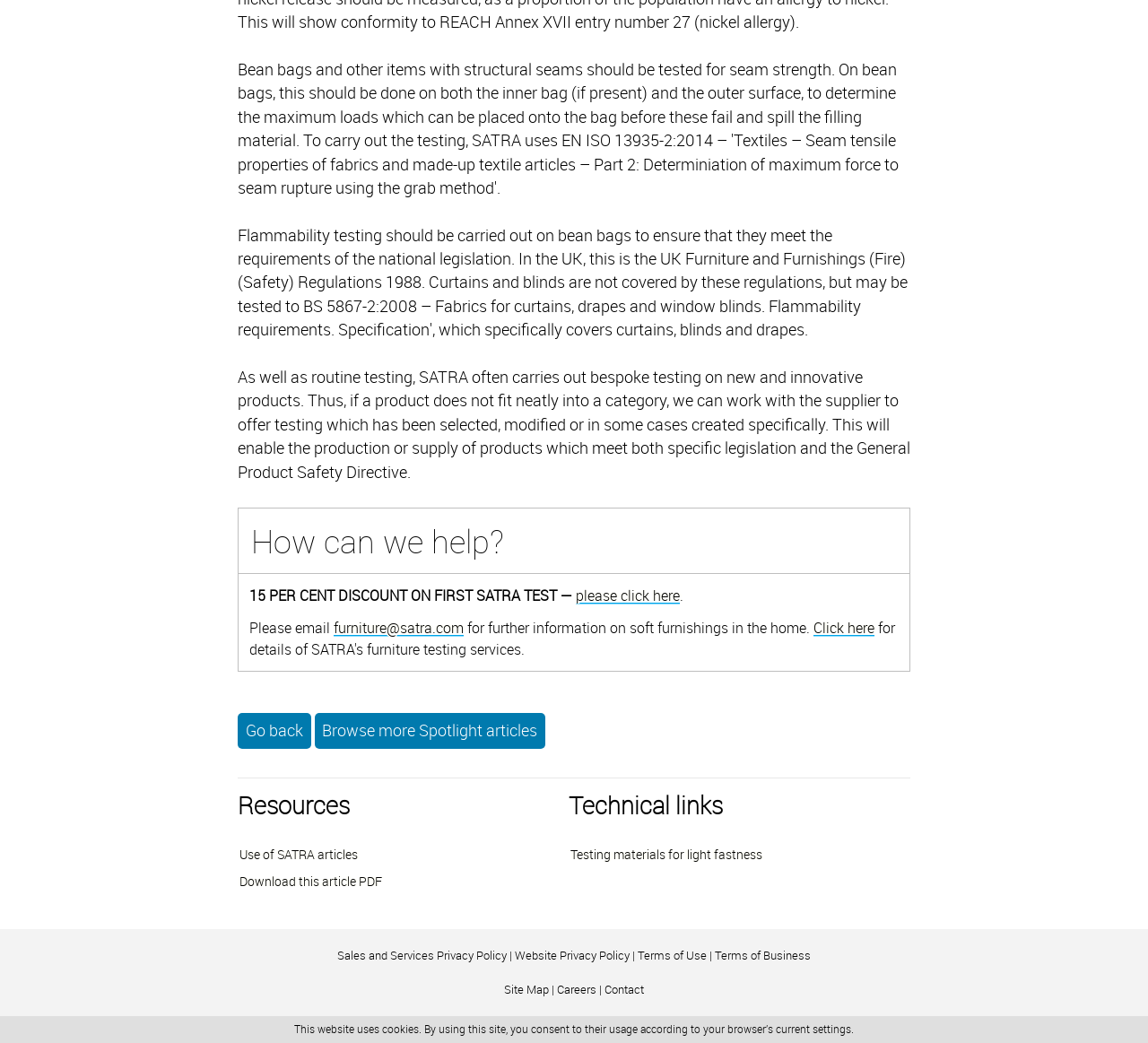Look at the image and answer the question in detail:
What is SATRA often carrying out?

According to the StaticText element with bounding box coordinates [0.207, 0.352, 0.793, 0.462], SATRA often carries out bespoke testing on new and innovative products.